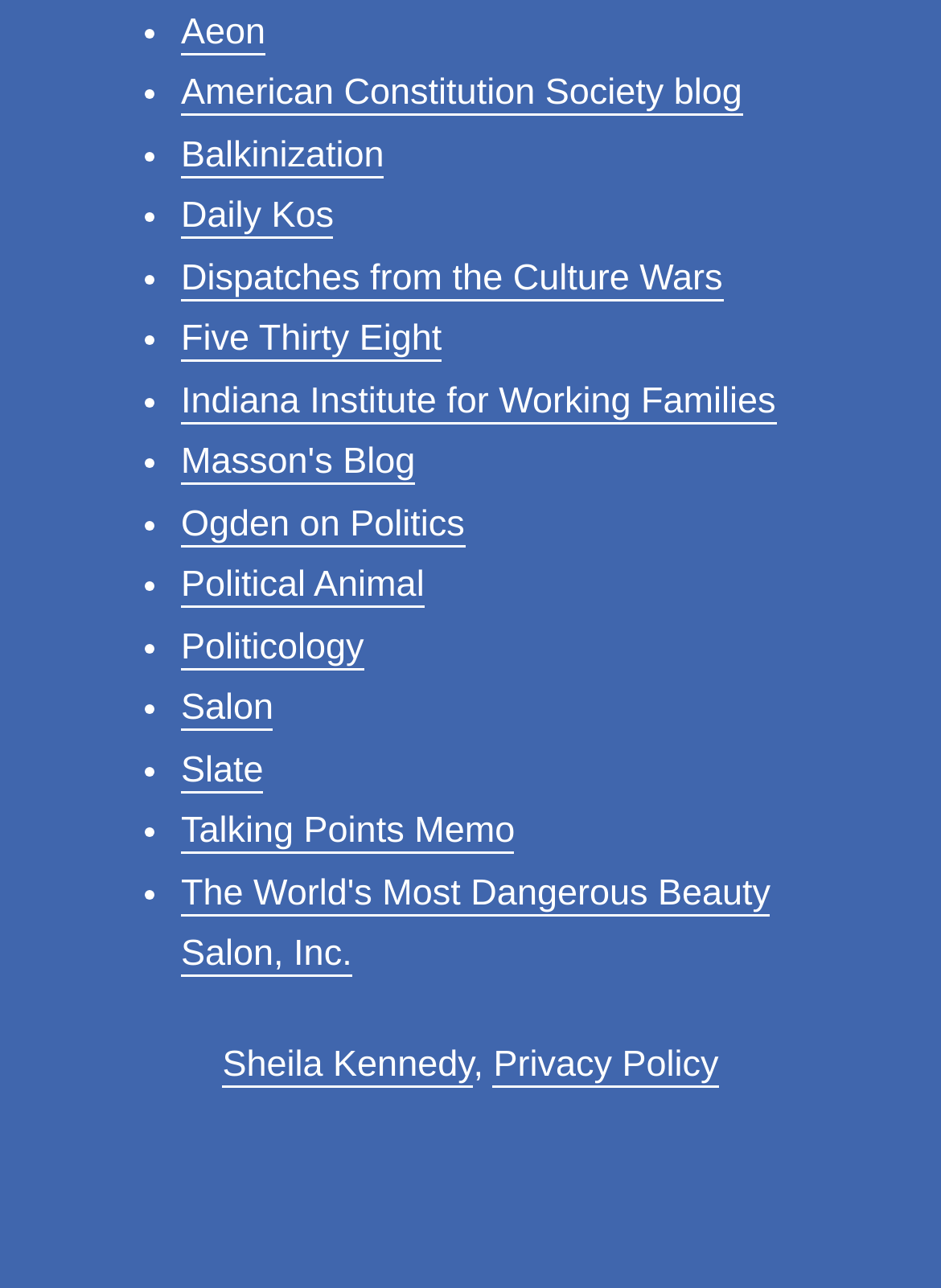Locate the bounding box coordinates of the segment that needs to be clicked to meet this instruction: "go to Sheila Kennedy's page".

[0.236, 0.811, 0.503, 0.844]